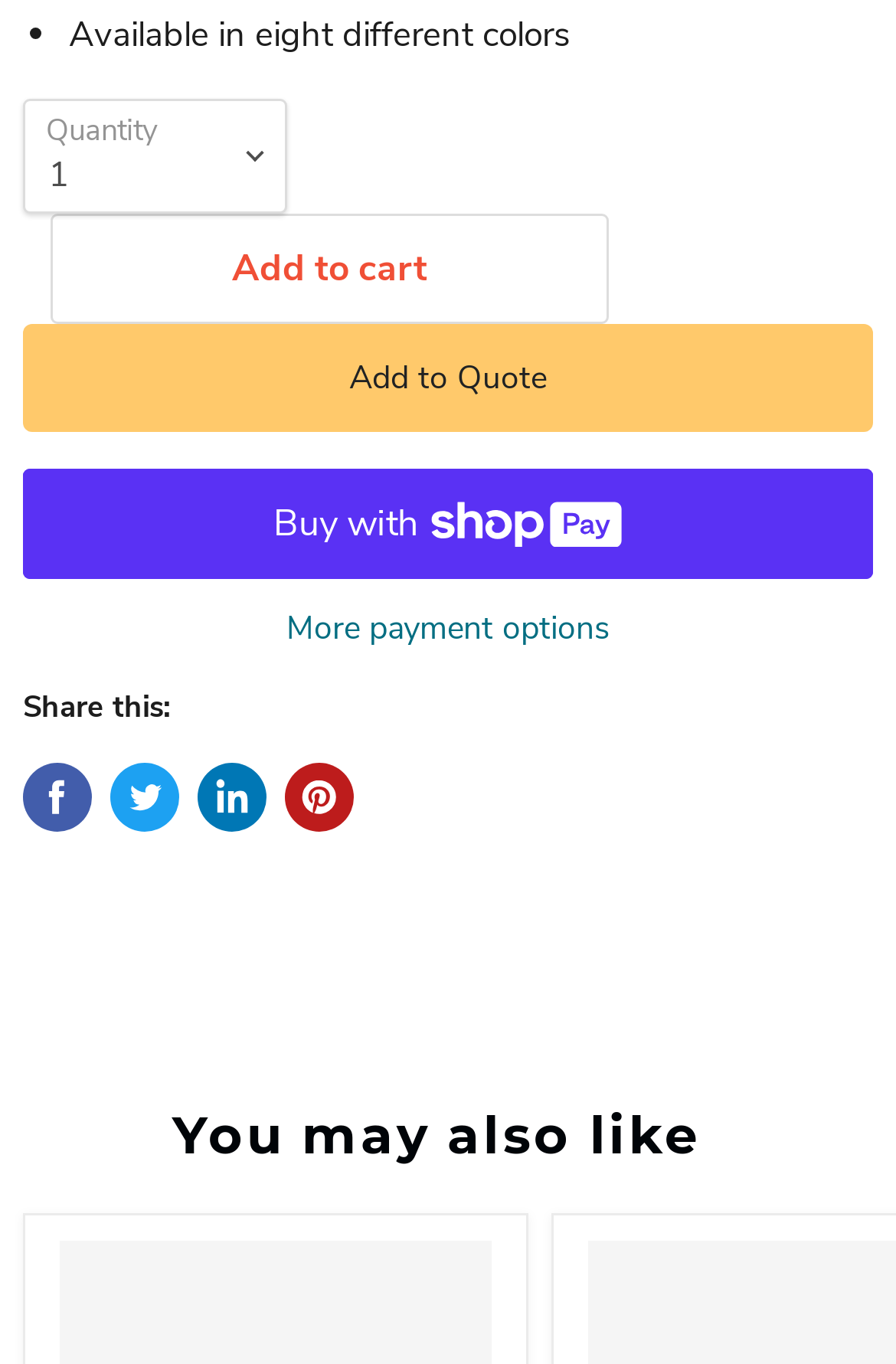Please specify the bounding box coordinates of the element that should be clicked to execute the given instruction: 'View Ocean and Coastal Acidification off New England and Nova Scotia'. Ensure the coordinates are four float numbers between 0 and 1, expressed as [left, top, right, bottom].

None